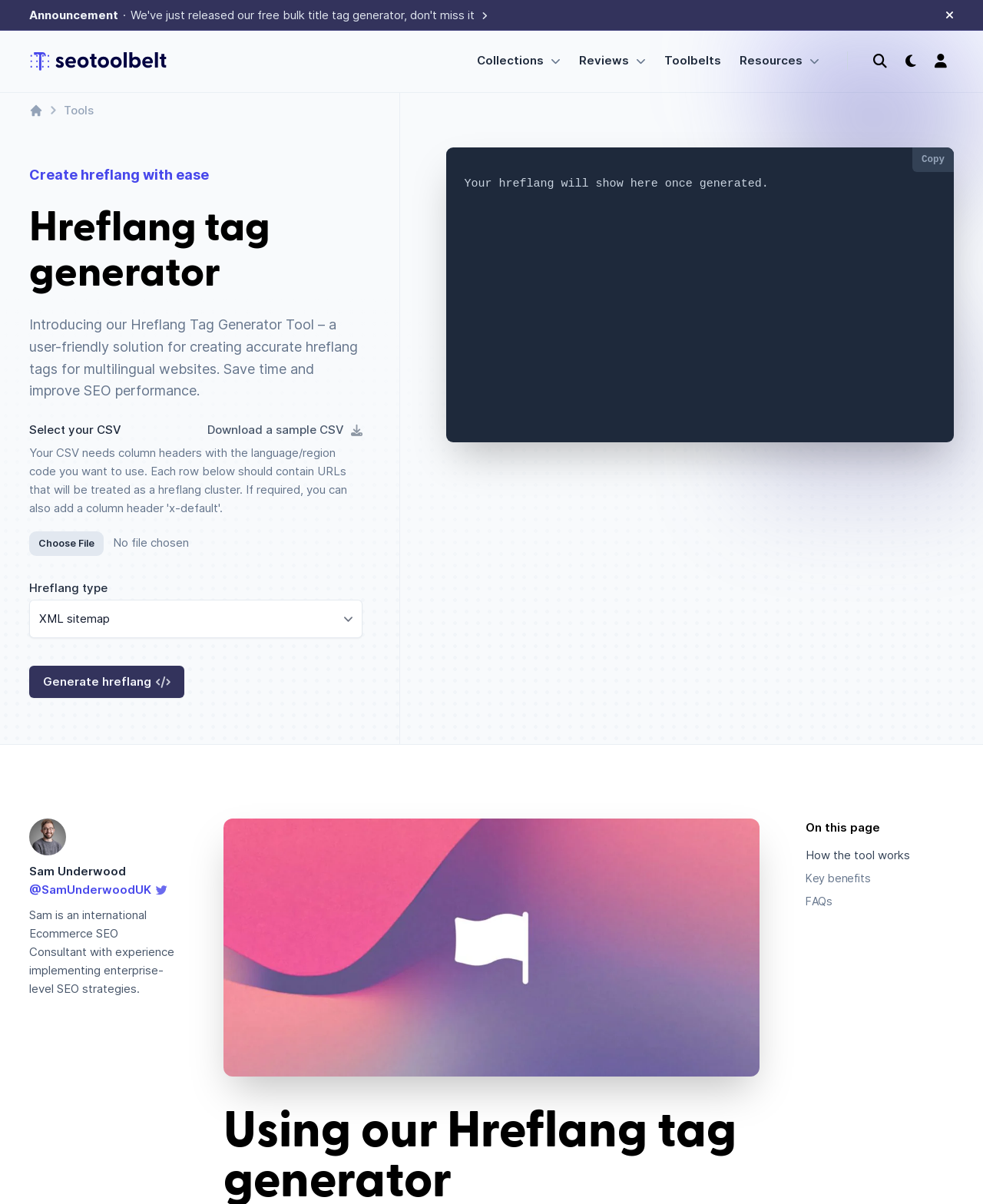Refer to the screenshot and answer the following question in detail:
What is the benefit of using this tool?

The webpage states that the tool can help improve SEO performance, and the description of the tool mentions that it can save time and improve SEO performance, suggesting that one of the benefits of using this tool is to improve SEO performance.